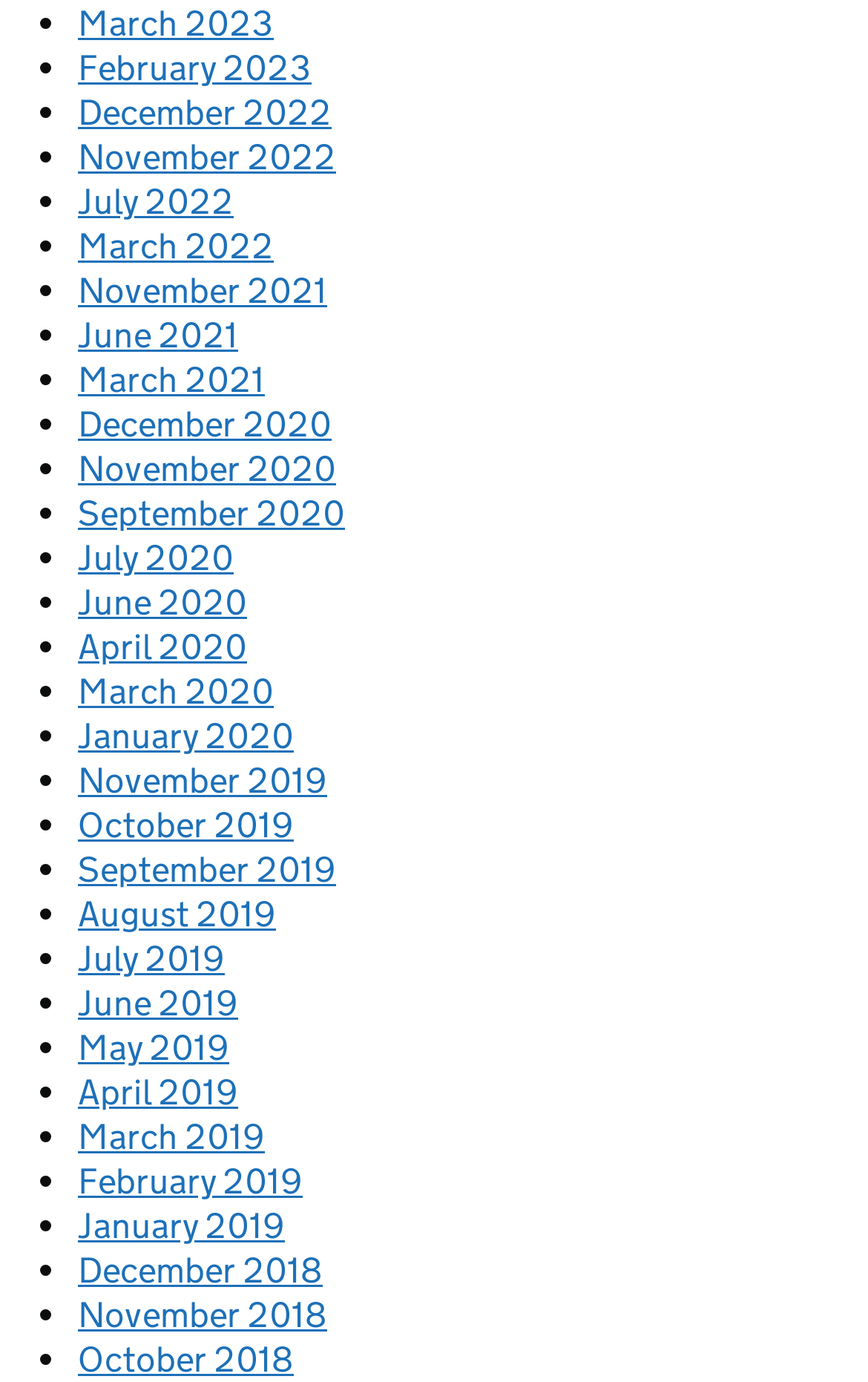Specify the bounding box coordinates of the area to click in order to follow the given instruction: "View February 2023."

[0.09, 0.035, 0.359, 0.065]